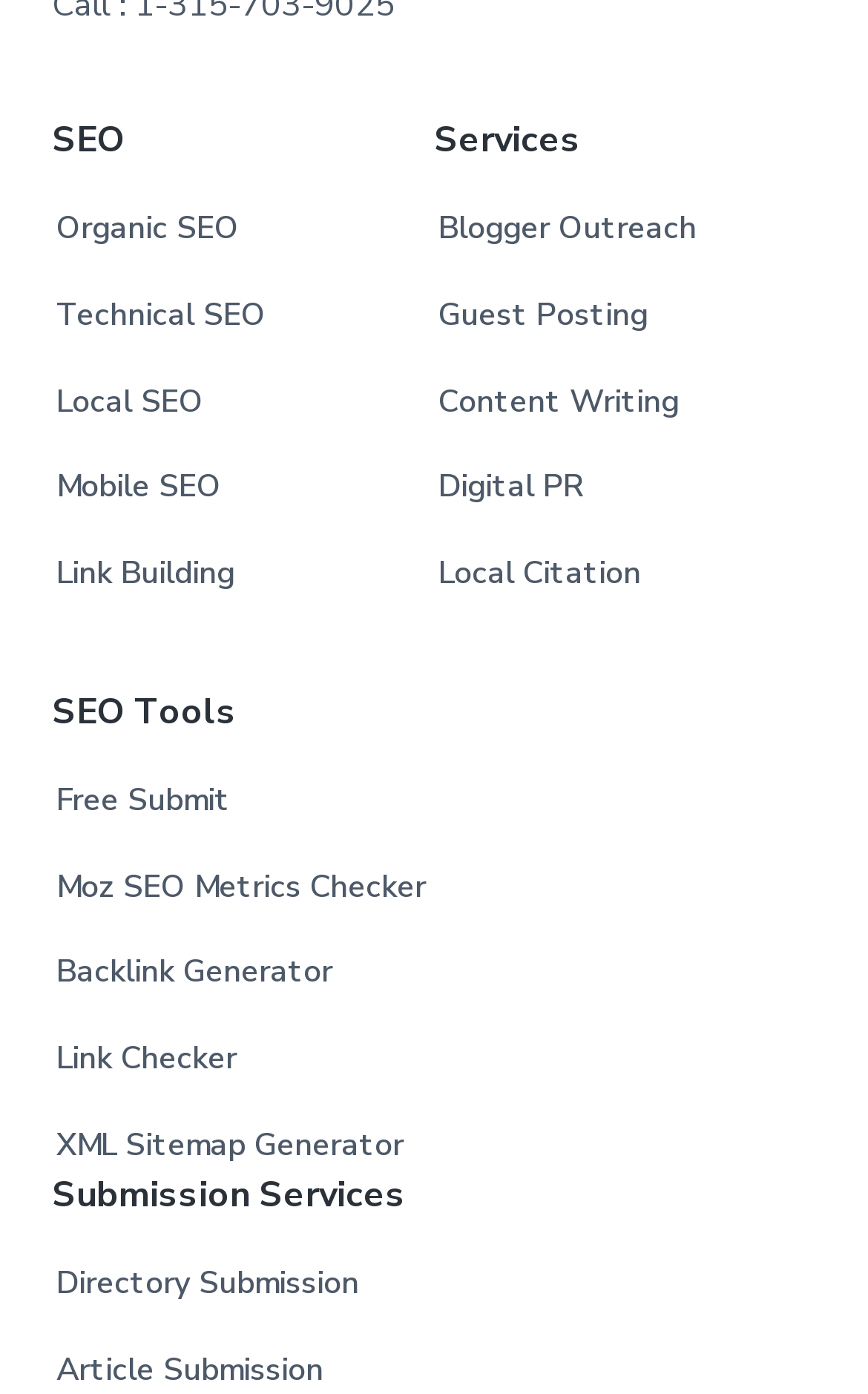Identify the bounding box coordinates of the HTML element based on this description: "Advertise With Us".

None